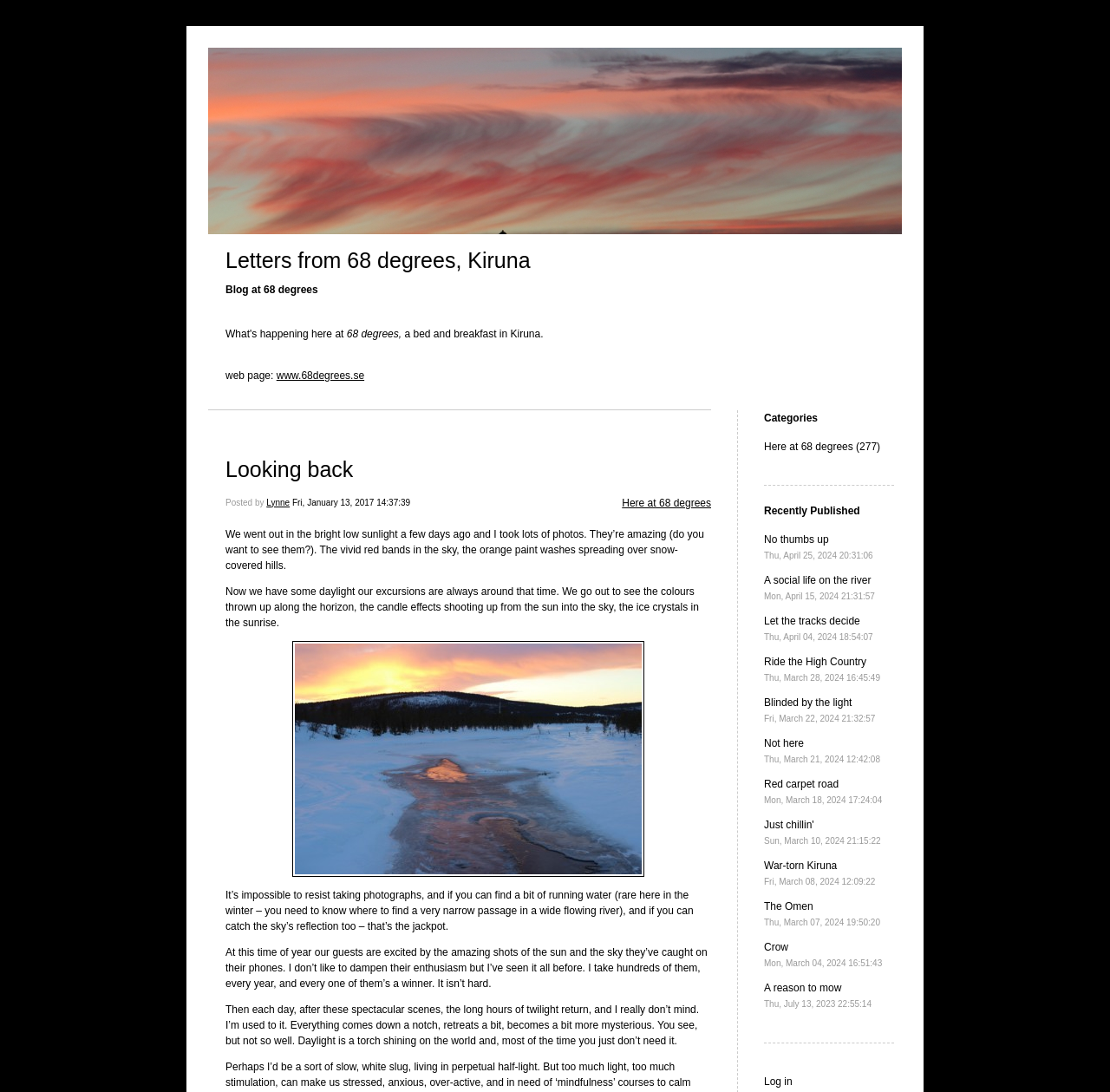Determine the bounding box coordinates of the area to click in order to meet this instruction: "Log in to the website".

[0.688, 0.985, 0.714, 0.996]